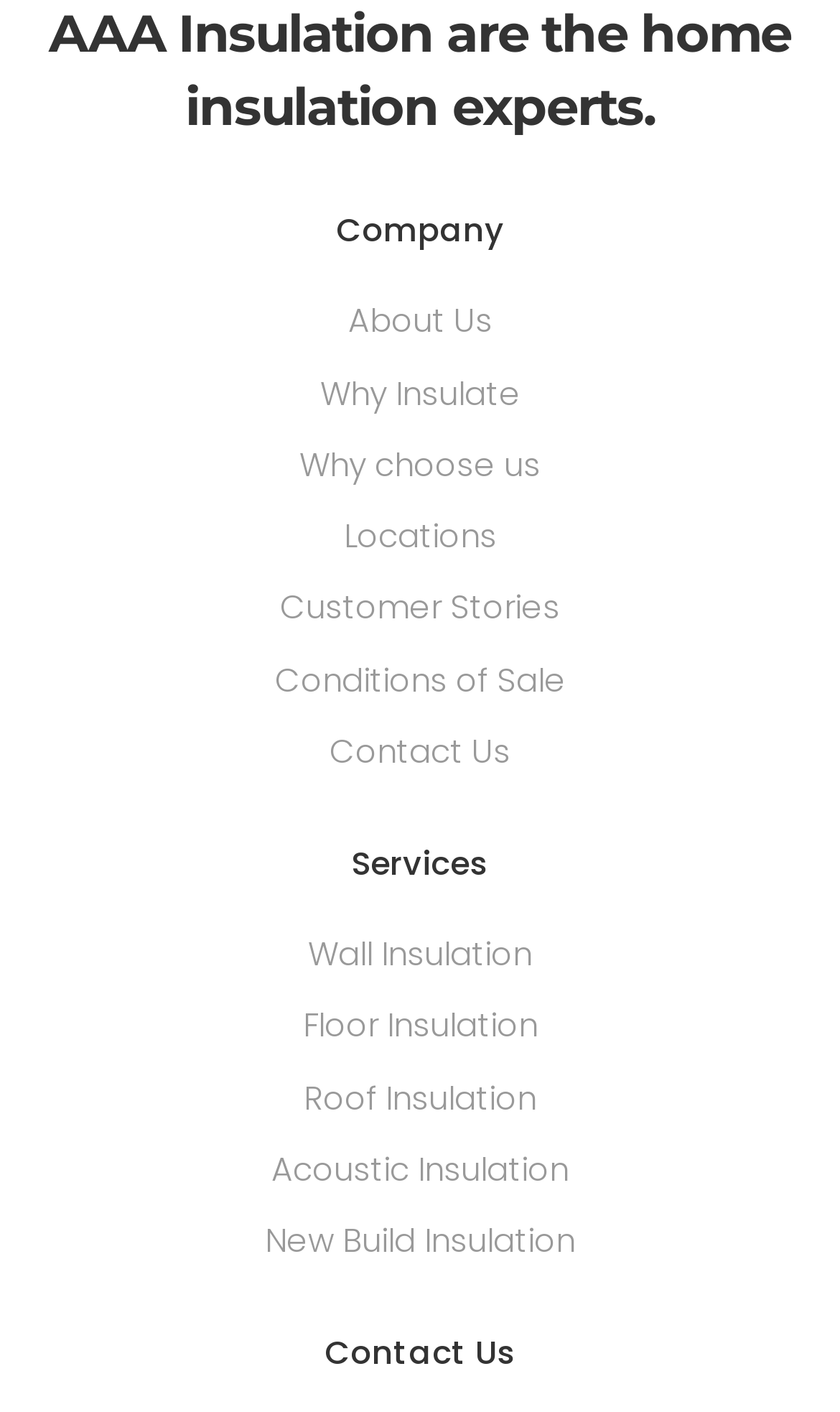Locate the bounding box coordinates of the element I should click to achieve the following instruction: "Explore Locations".

[0.308, 0.362, 0.692, 0.397]